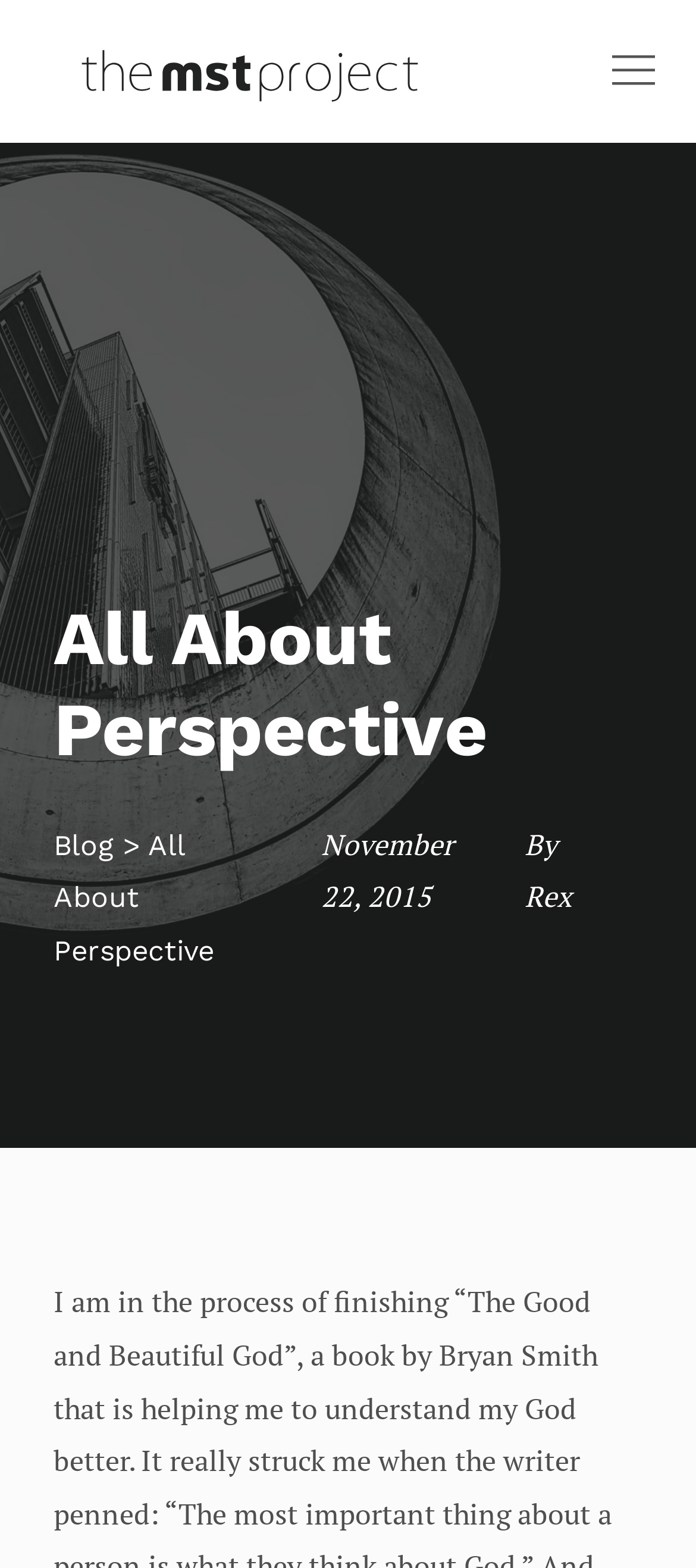What is the category of the article?
Using the picture, provide a one-word or short phrase answer.

Blog